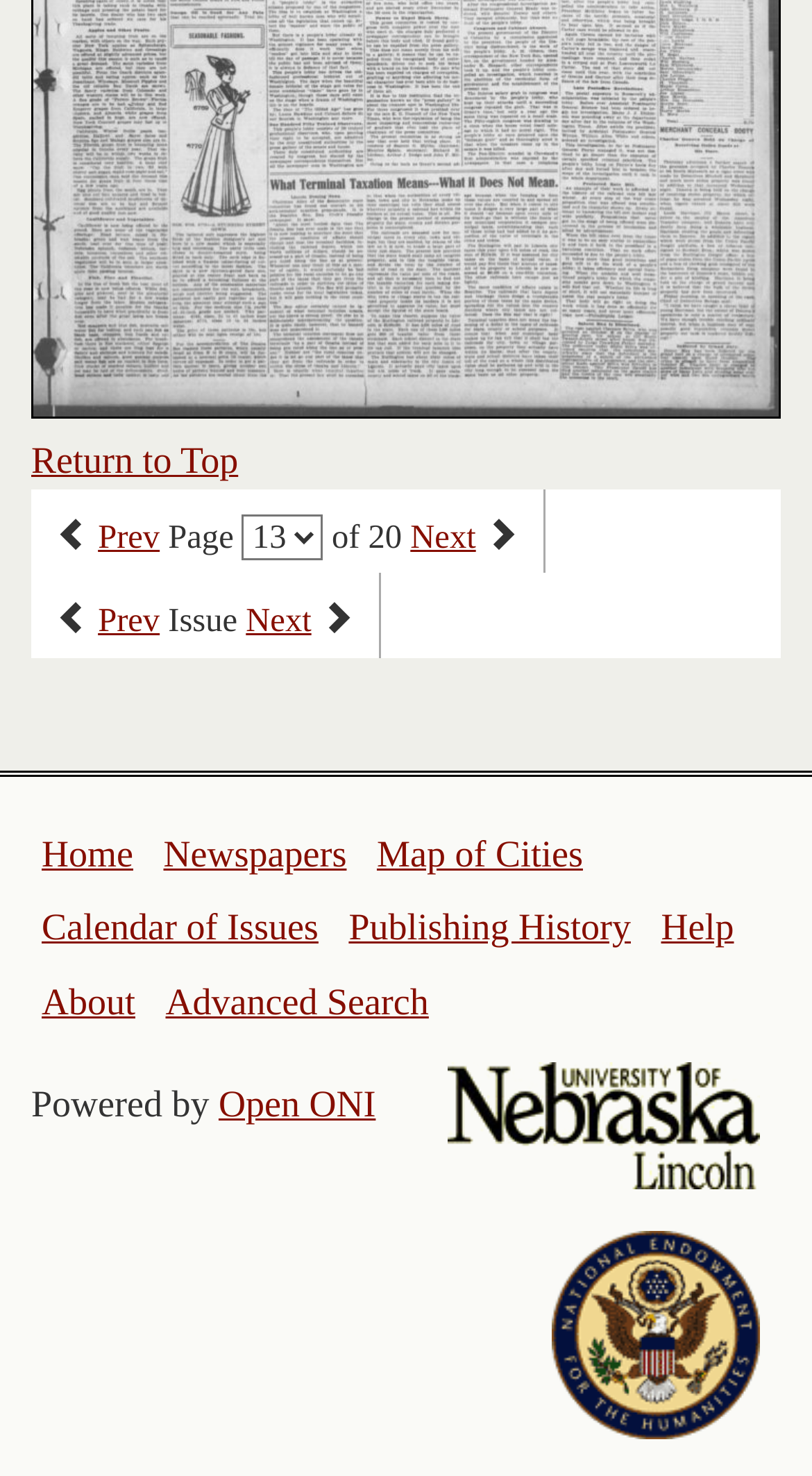Locate the bounding box coordinates of the segment that needs to be clicked to meet this instruction: "Return to top".

[0.038, 0.298, 0.293, 0.326]